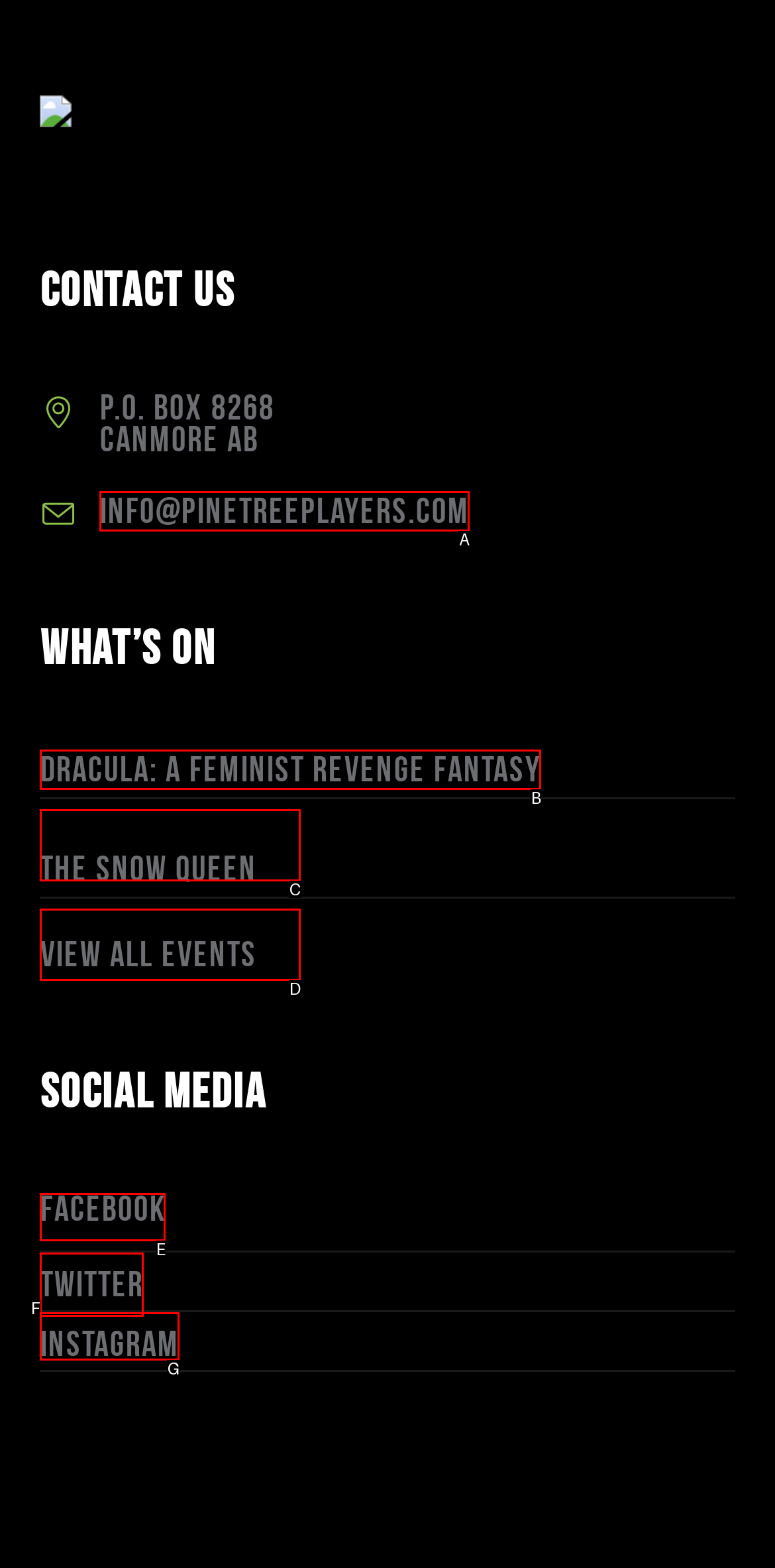Given the description: Read More, identify the matching HTML element. Provide the letter of the correct option.

C